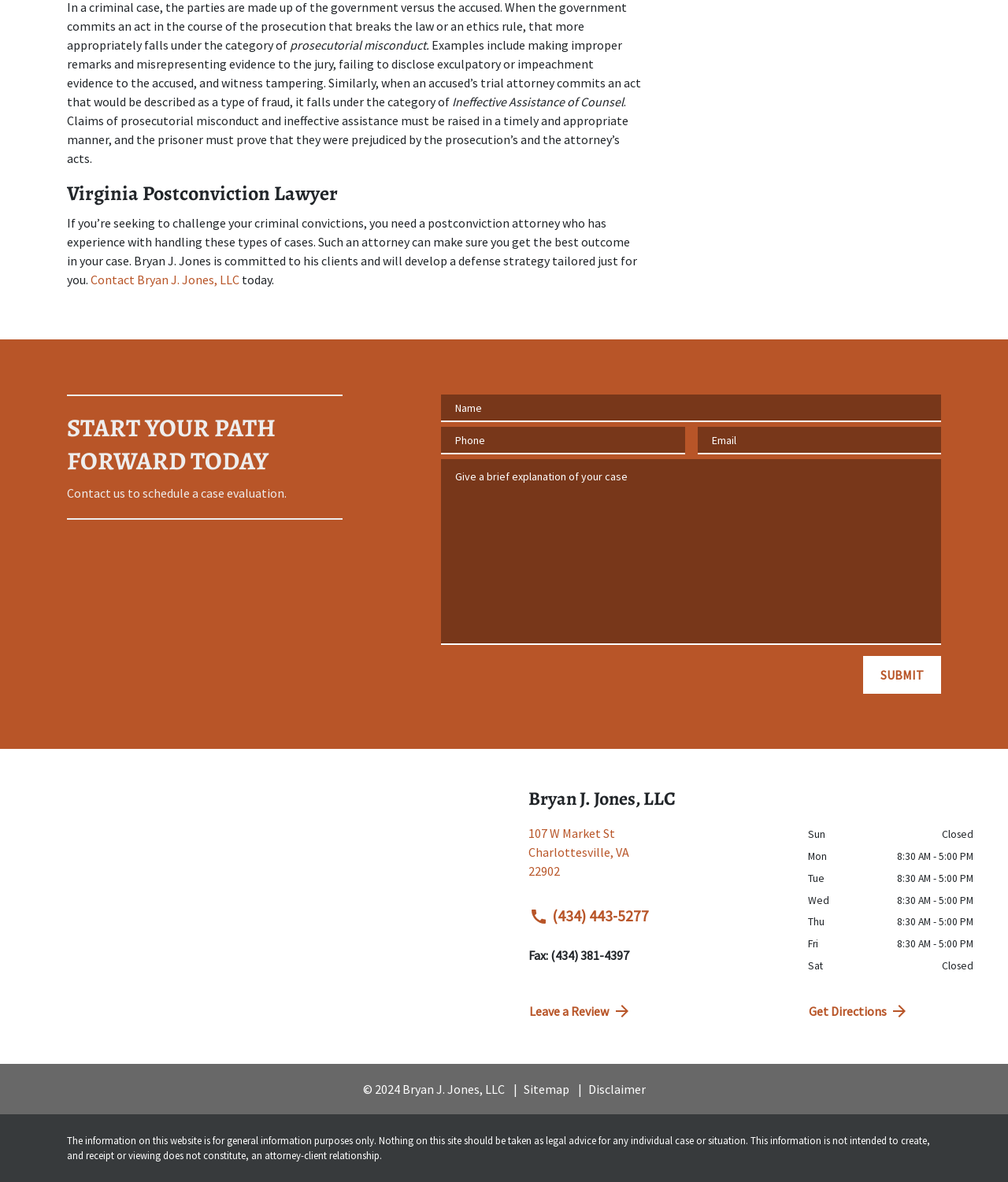Please determine the bounding box coordinates of the clickable area required to carry out the following instruction: "Leave a review". The coordinates must be four float numbers between 0 and 1, represented as [left, top, right, bottom].

[0.525, 0.848, 0.604, 0.862]